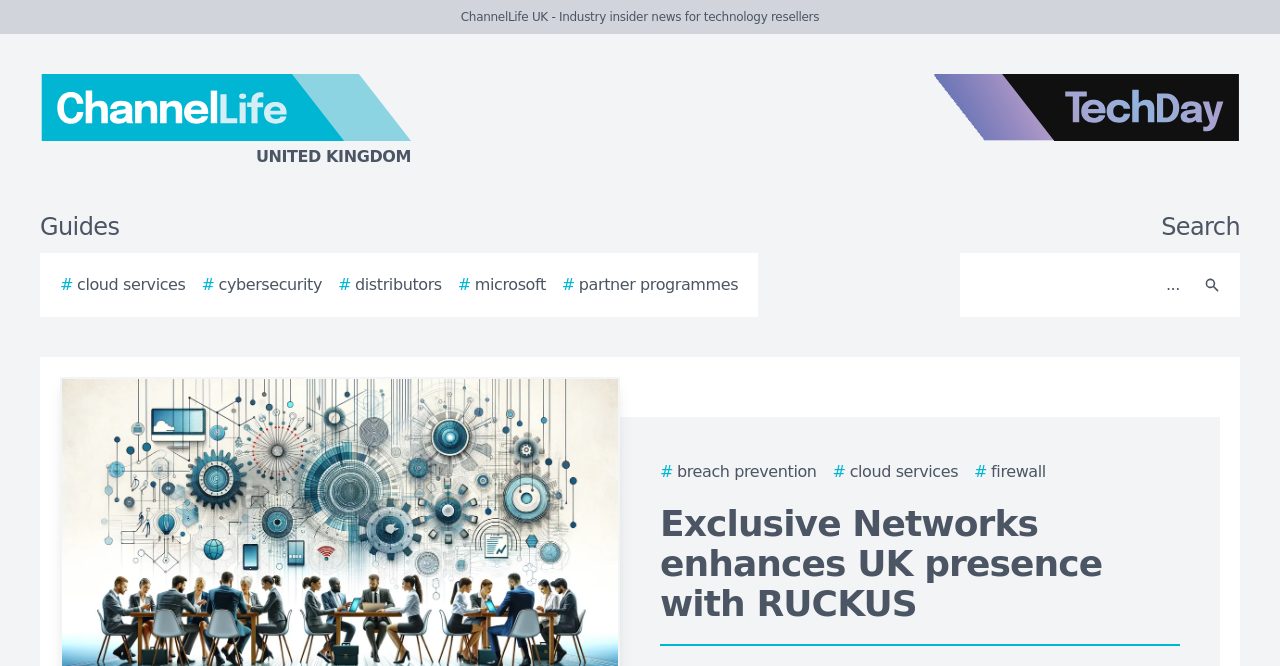Please answer the following question using a single word or phrase: 
What is the main topic of the webpage?

Exclusive Networks and RUCKUS